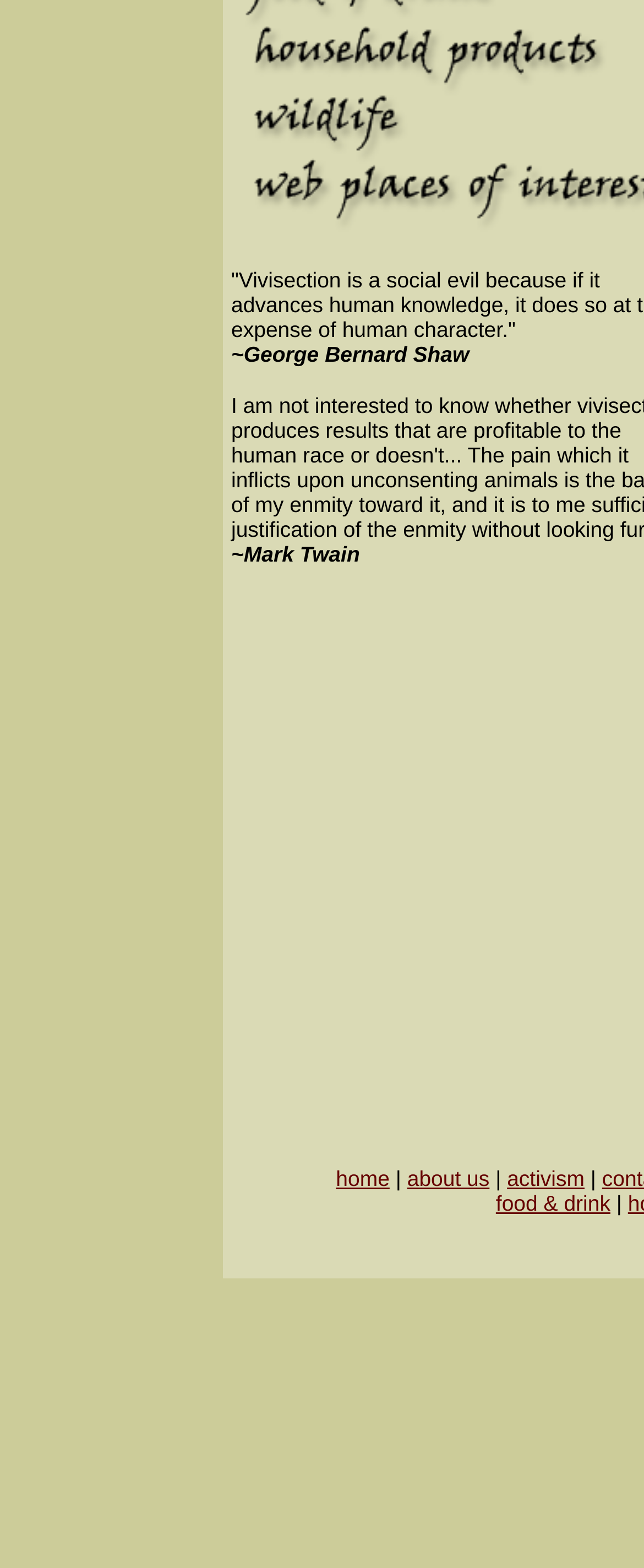Bounding box coordinates are specified in the format (top-left x, top-left y, bottom-right x, bottom-right y). All values are floating point numbers bounded between 0 and 1. Please provide the bounding box coordinate of the region this sentence describes: LOOK, ROBOT

None